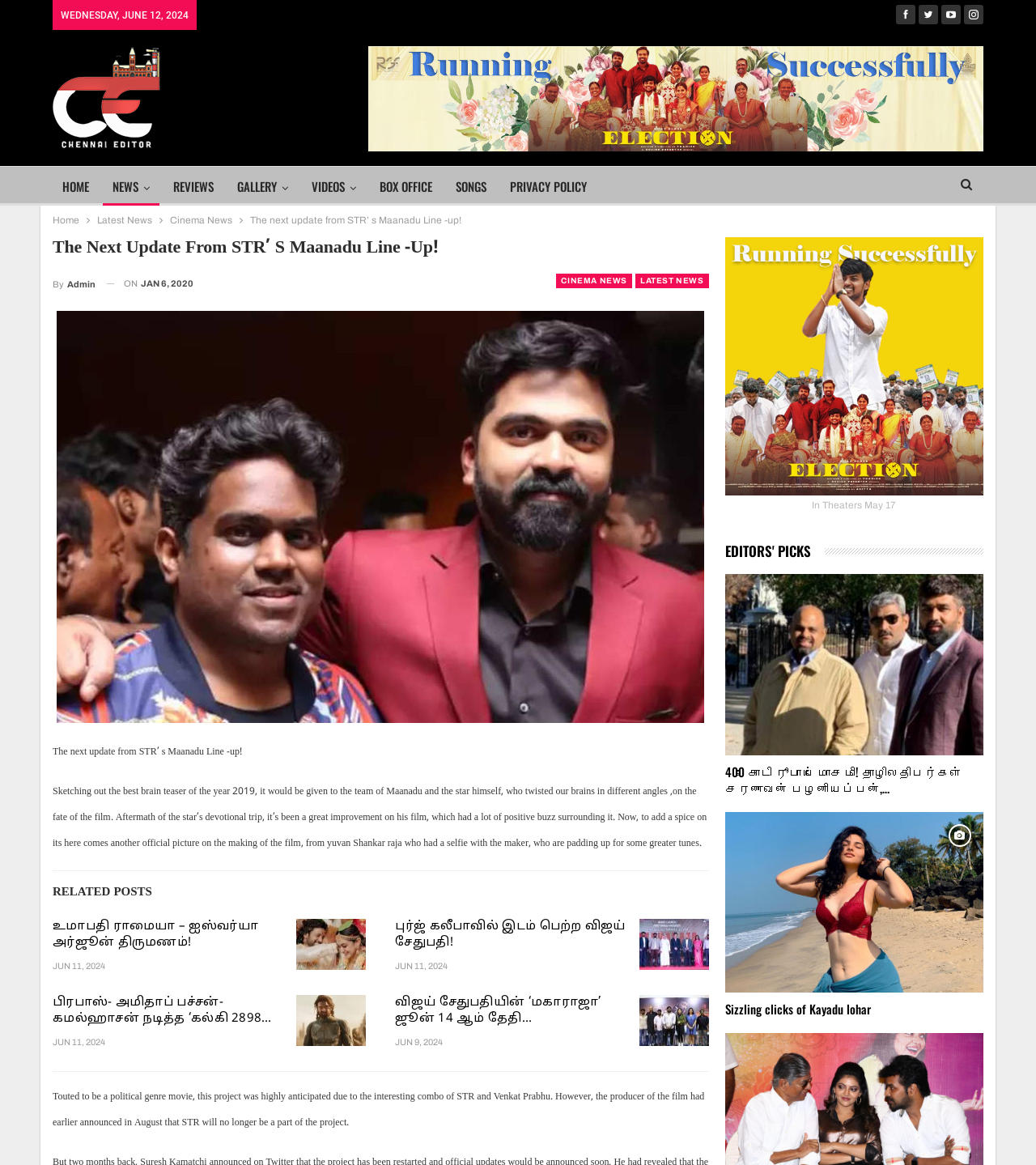Identify the coordinates of the bounding box for the element that must be clicked to accomplish the instruction: "Click on the 'HOME' link".

[0.051, 0.143, 0.095, 0.177]